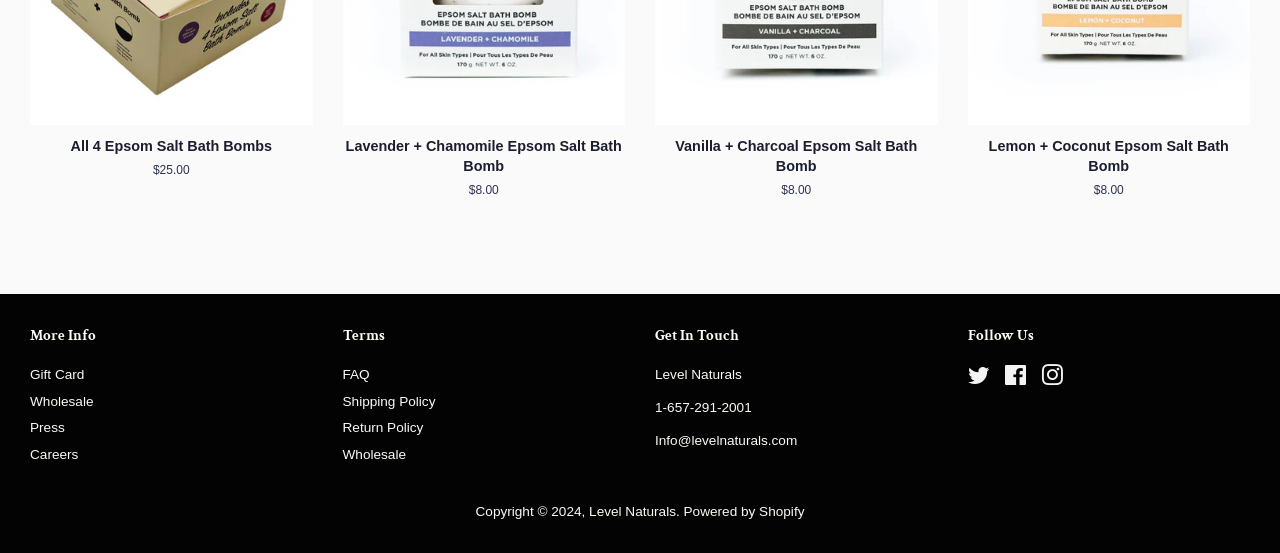Provide the bounding box coordinates for the area that should be clicked to complete the instruction: "Read the article about Zinedine Zidane".

None